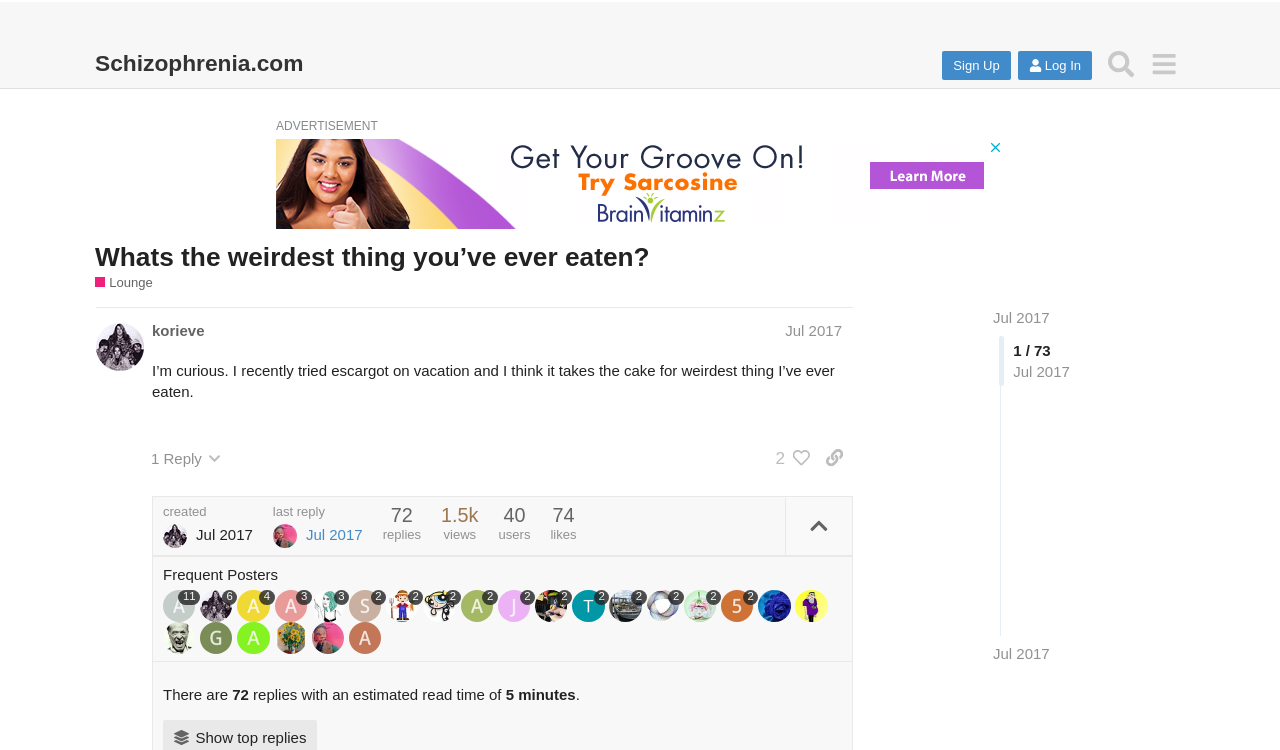Utilize the details in the image to give a detailed response to the question: What is the type of food mentioned in the discussion?

The type of food mentioned in the discussion is escargot, which is a French delicacy of cooked snails, as mentioned in the text 'I recently tried escargot on vacation and I think it takes the cake for weirdest thing I’ve ever eaten'.